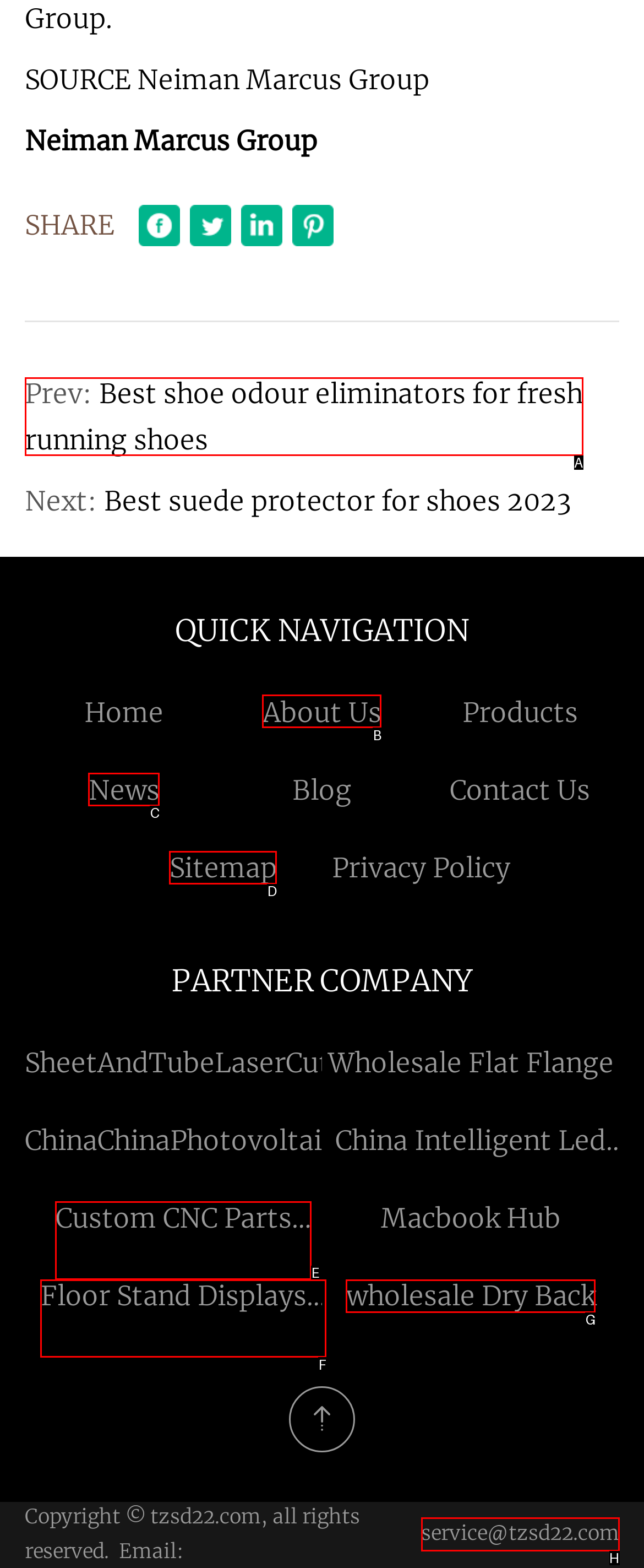Identify the HTML element that matches the description: About us. Provide the letter of the correct option from the choices.

B